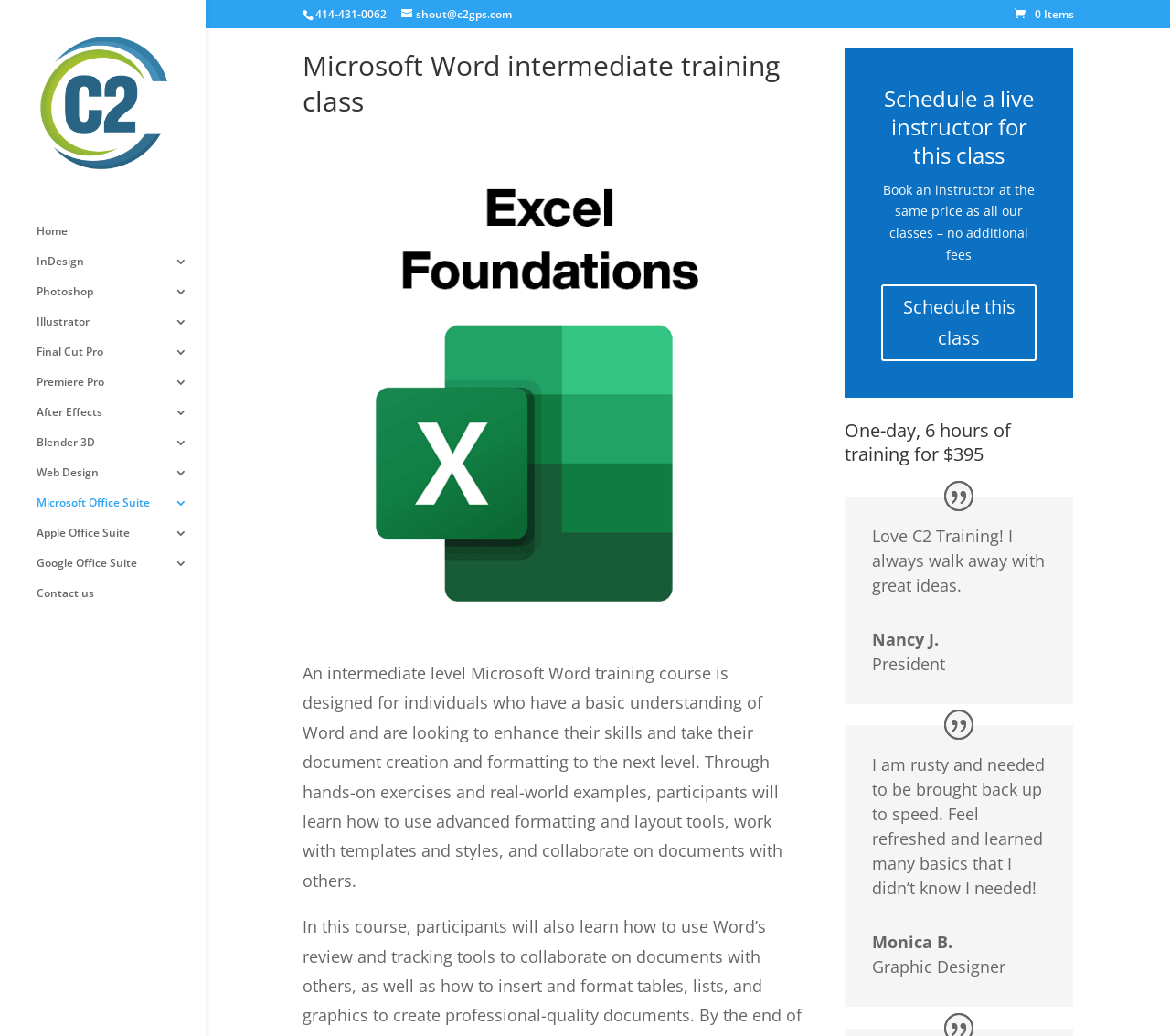Determine the bounding box coordinates of the clickable area required to perform the following instruction: "Go to the Home page". The coordinates should be represented as four float numbers between 0 and 1: [left, top, right, bottom].

[0.031, 0.064, 0.176, 0.094]